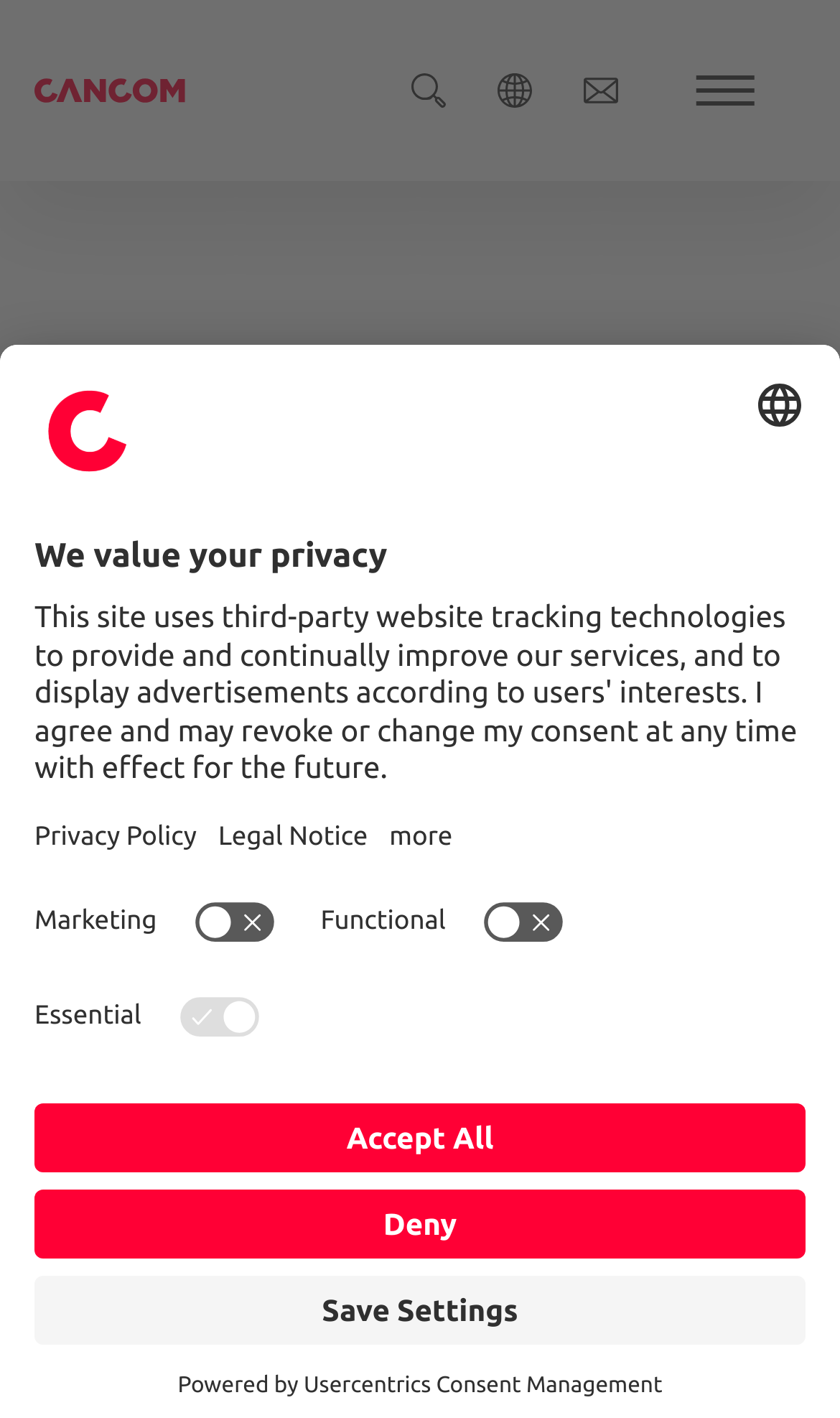Could you specify the bounding box coordinates for the clickable section to complete the following instruction: "Read about Case studies"?

[0.041, 0.407, 0.549, 0.48]